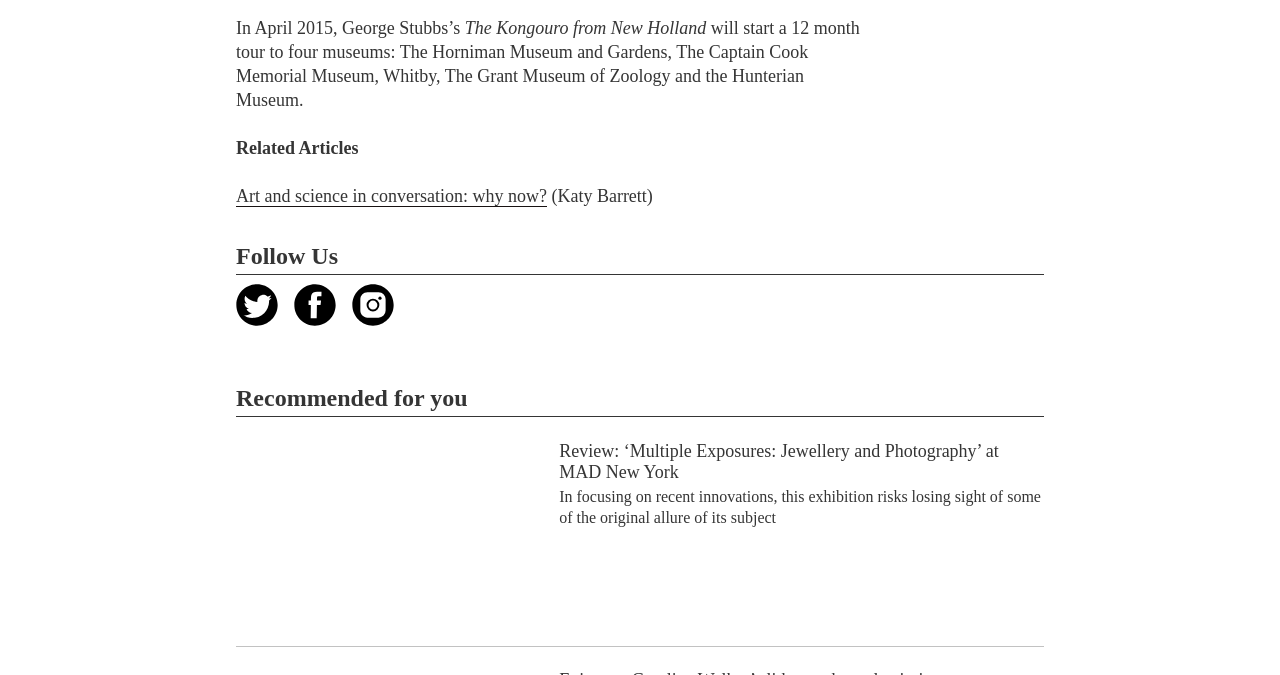What is the title of the article written by Katy Barrett?
Please give a detailed and elaborate answer to the question based on the image.

The question asks for the title of the article written by Katy Barrett. By reading the link element and the adjacent StaticText element, we can find the answer, which says 'Art and science in conversation: why now?' is the article written by Katy Barrett.